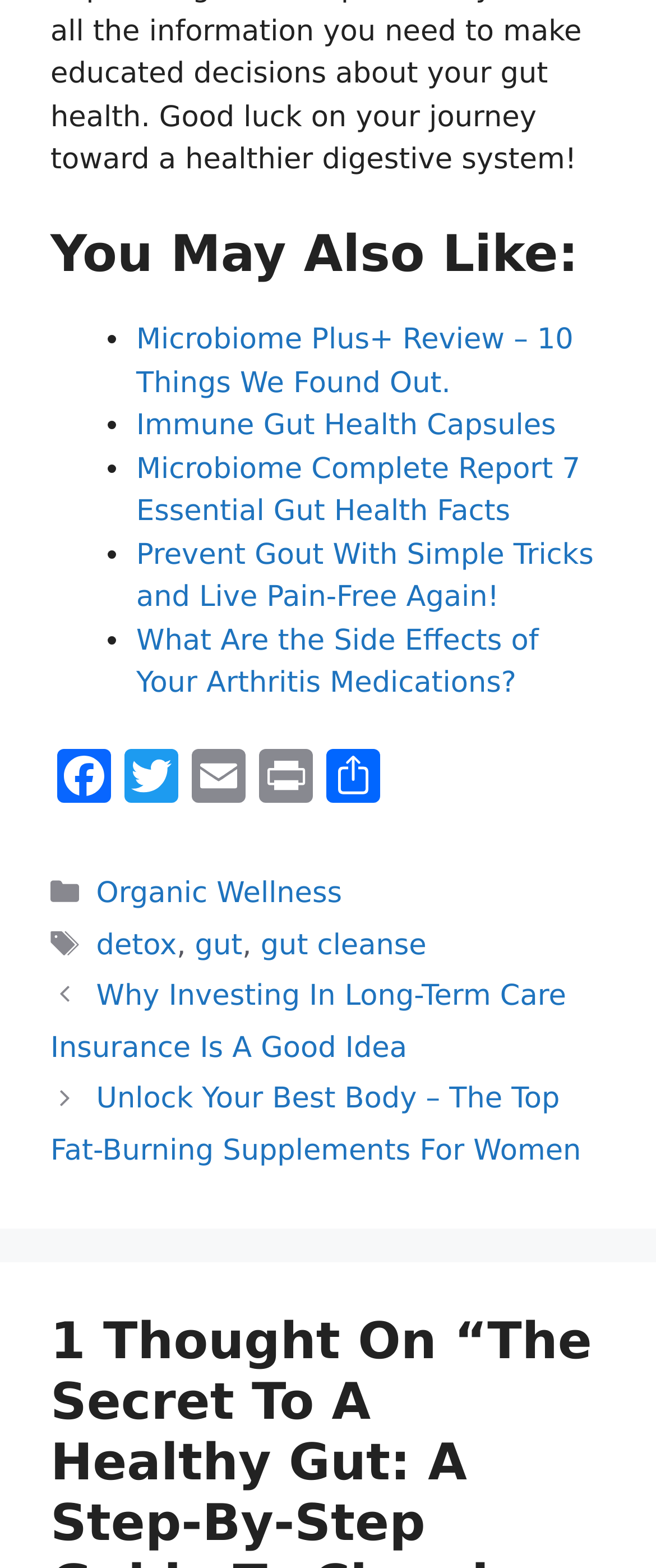Determine the bounding box for the described UI element: "Immune Gut Health Capsules".

[0.208, 0.261, 0.848, 0.282]